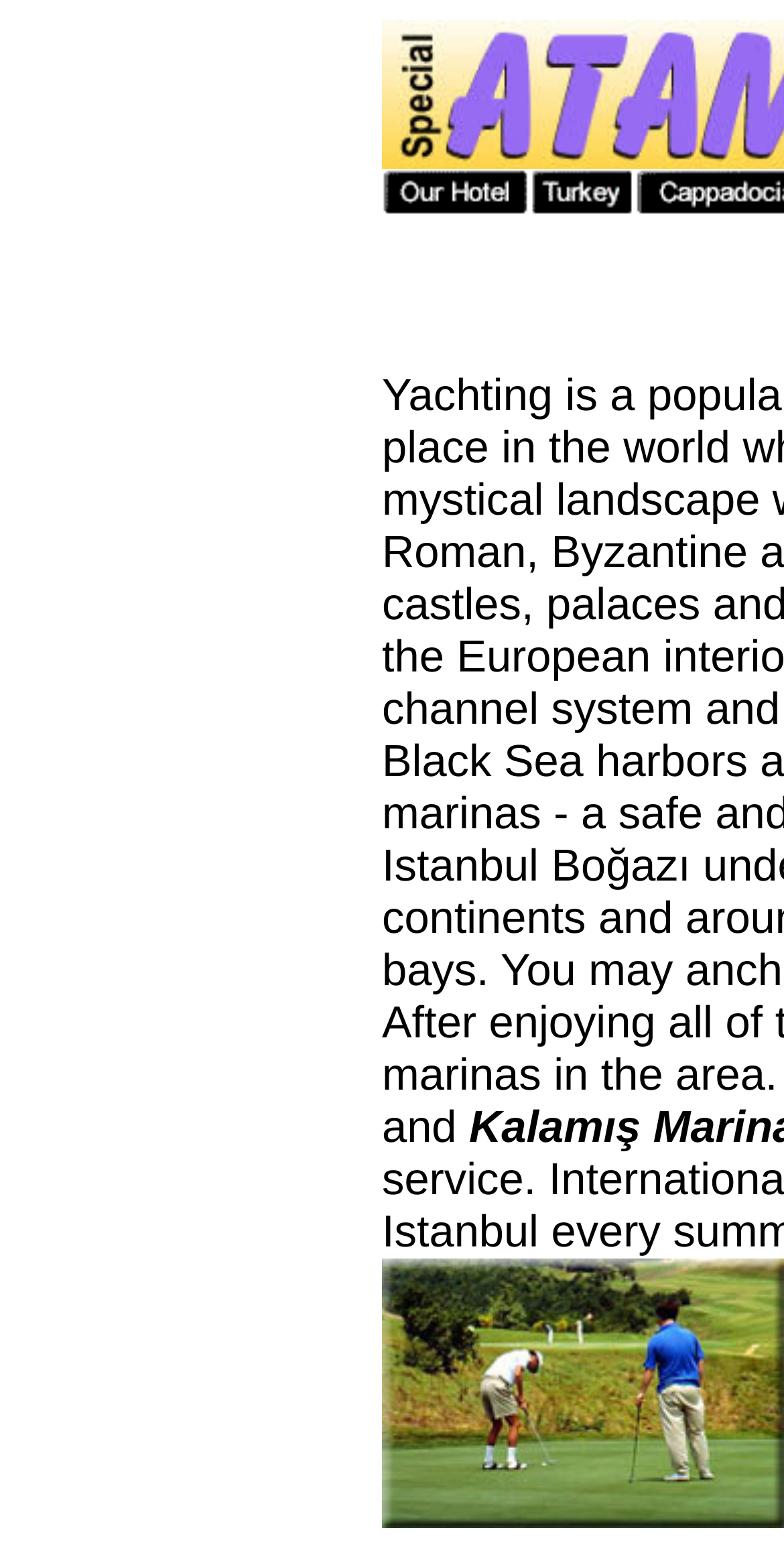Please determine the bounding box coordinates, formatted as (top-left x, top-left y, bottom-right x, bottom-right y), with all values as floating point numbers between 0 and 1. Identify the bounding box of the region described as: alt="Our Hotel"

[0.487, 0.125, 0.677, 0.145]